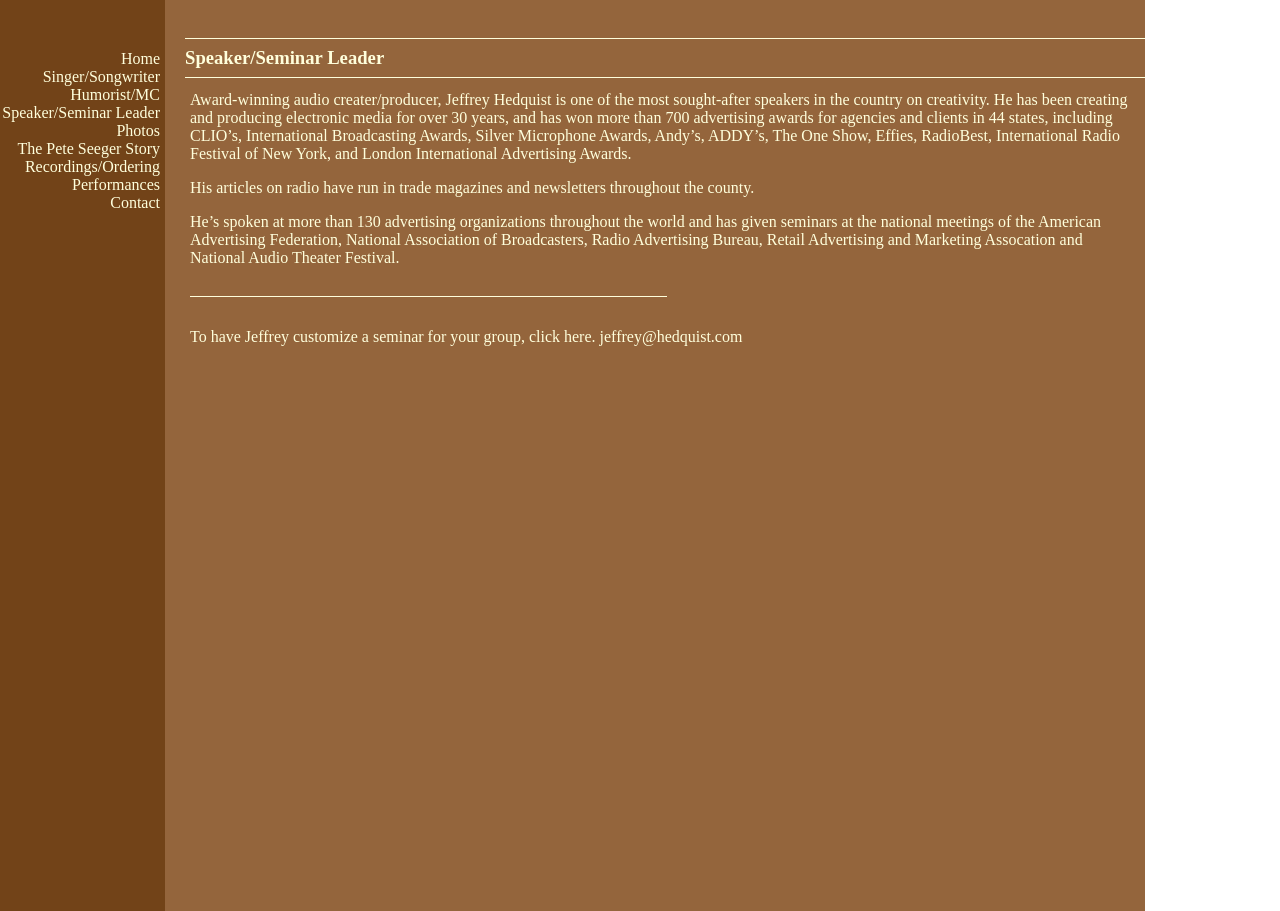Use a single word or phrase to answer the following:
How can someone contact Jeffrey Hedquist to customize a seminar?

Email jeffrey@hedquist.com